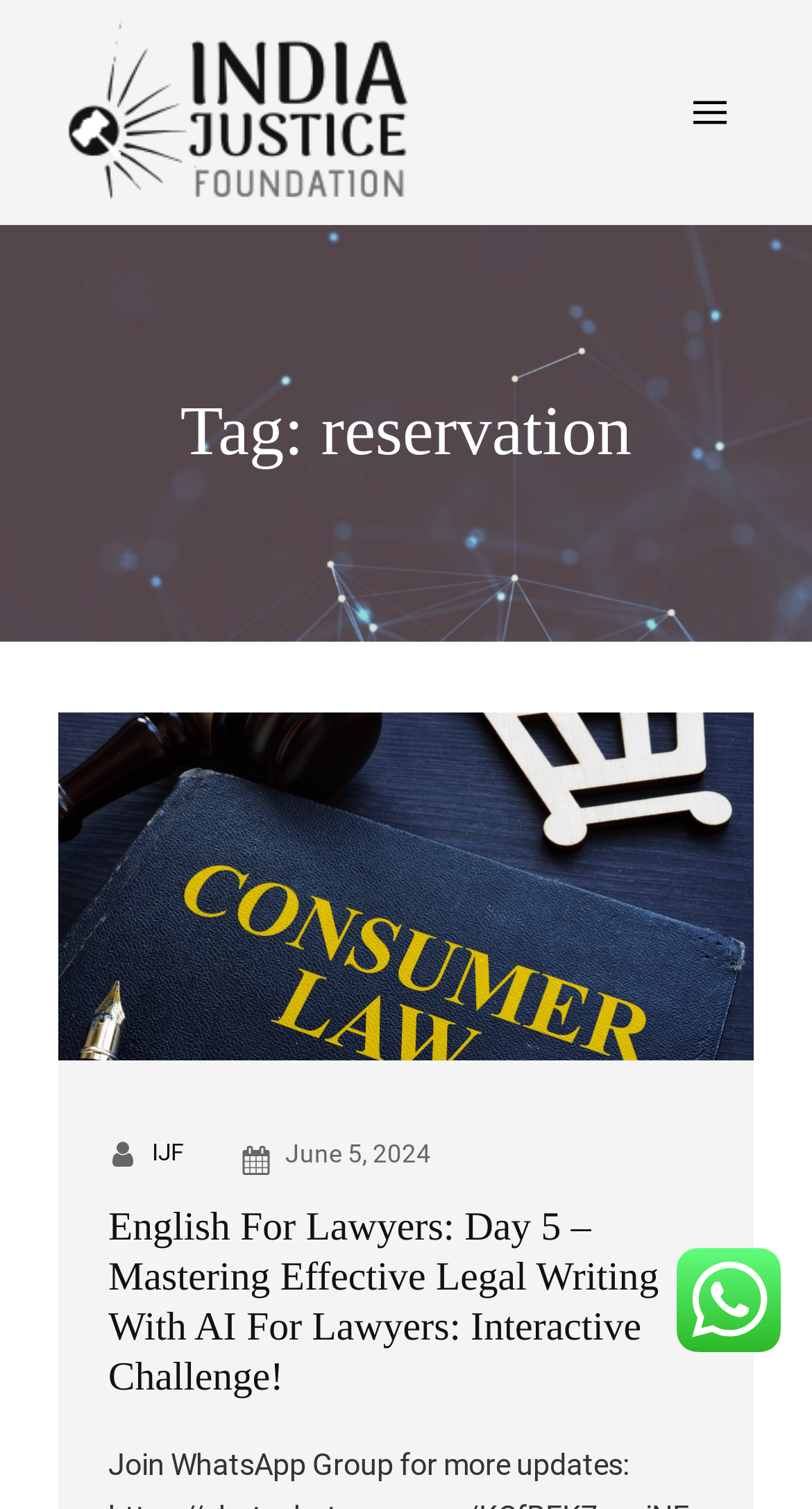How many images are on the webpage?
Examine the image and give a concise answer in one word or a short phrase.

3